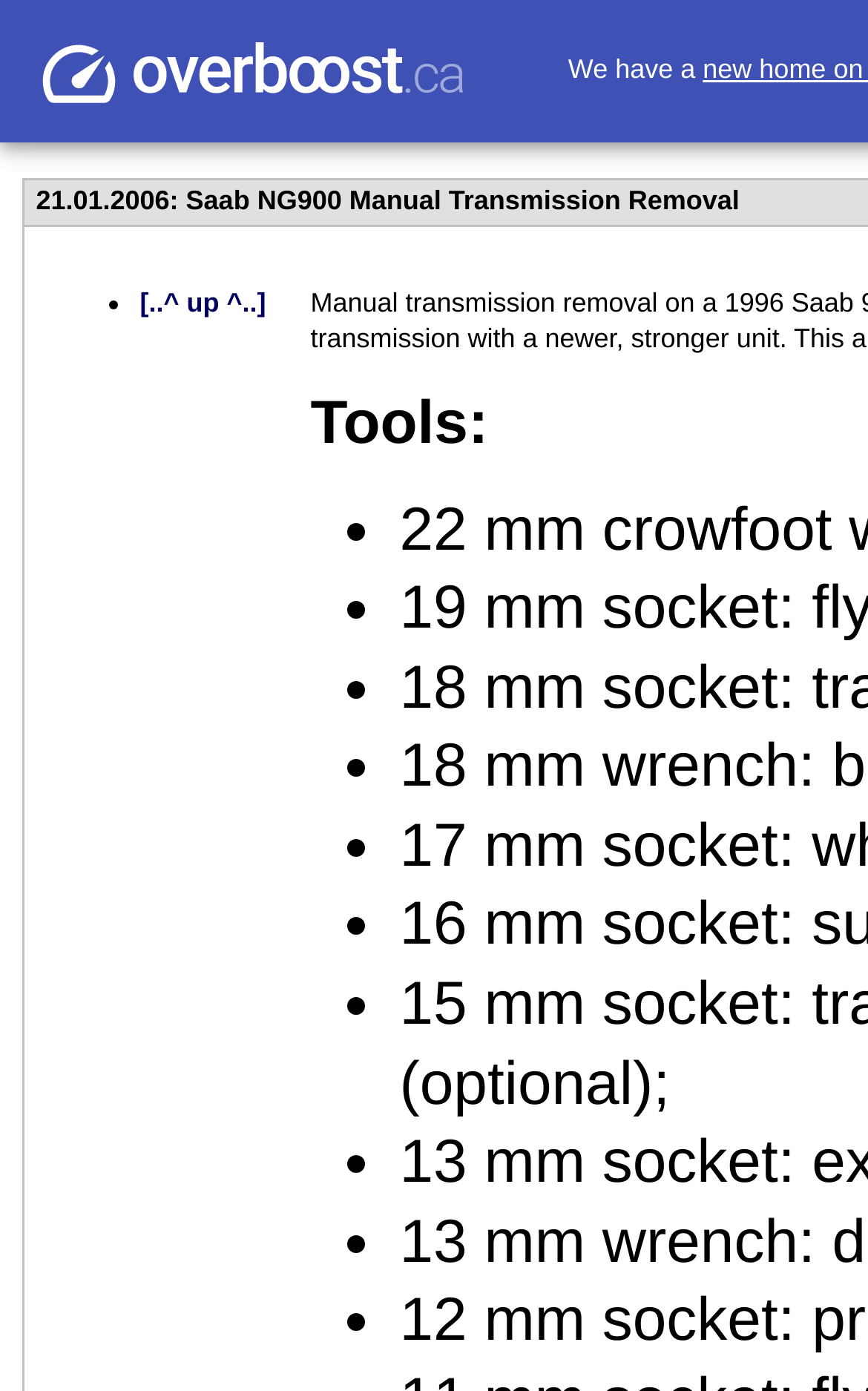Using the details in the image, give a detailed response to the question below:
What is the image on the webpage for?

The image on the webpage is likely an illustration or a photograph that accompanies the instructions on how to remove the manual transmission of a Saab NG900, providing a visual aid to help the user understand the process better.